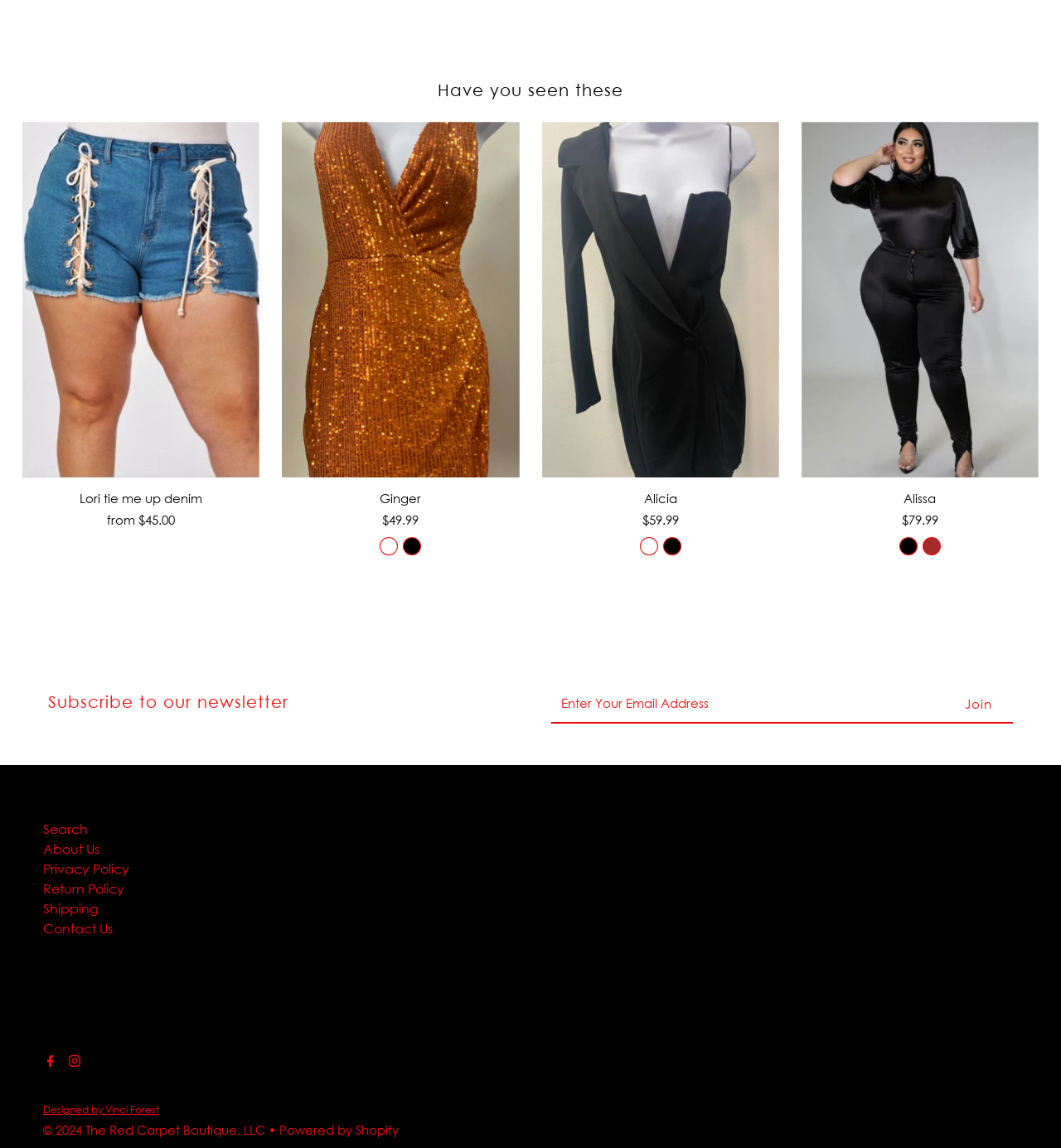Pinpoint the bounding box coordinates of the area that should be clicked to complete the following instruction: "Click on 'Lori tie me up denim'". The coordinates must be given as four float numbers between 0 and 1, i.e., [left, top, right, bottom].

[0.02, 0.105, 0.245, 0.417]